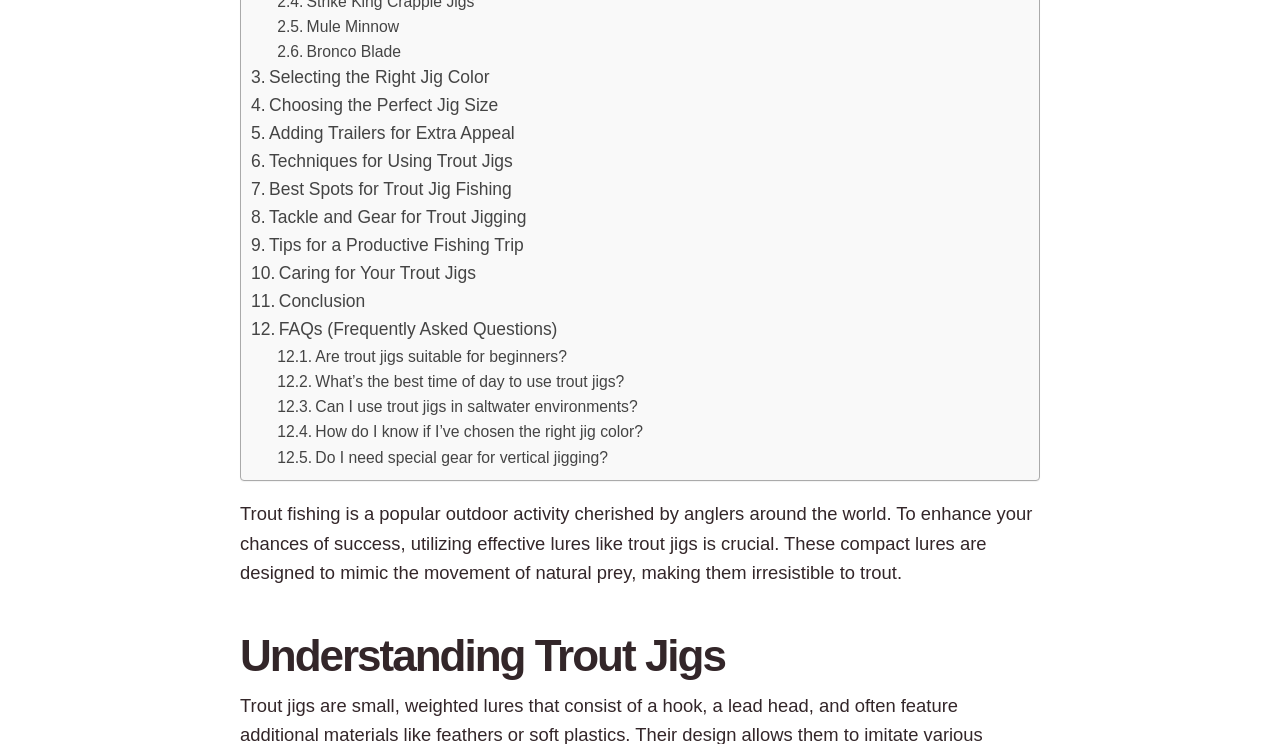Determine the bounding box coordinates for the area that needs to be clicked to fulfill this task: "Click on 'Mule Minnow'". The coordinates must be given as four float numbers between 0 and 1, i.e., [left, top, right, bottom].

[0.217, 0.019, 0.312, 0.053]